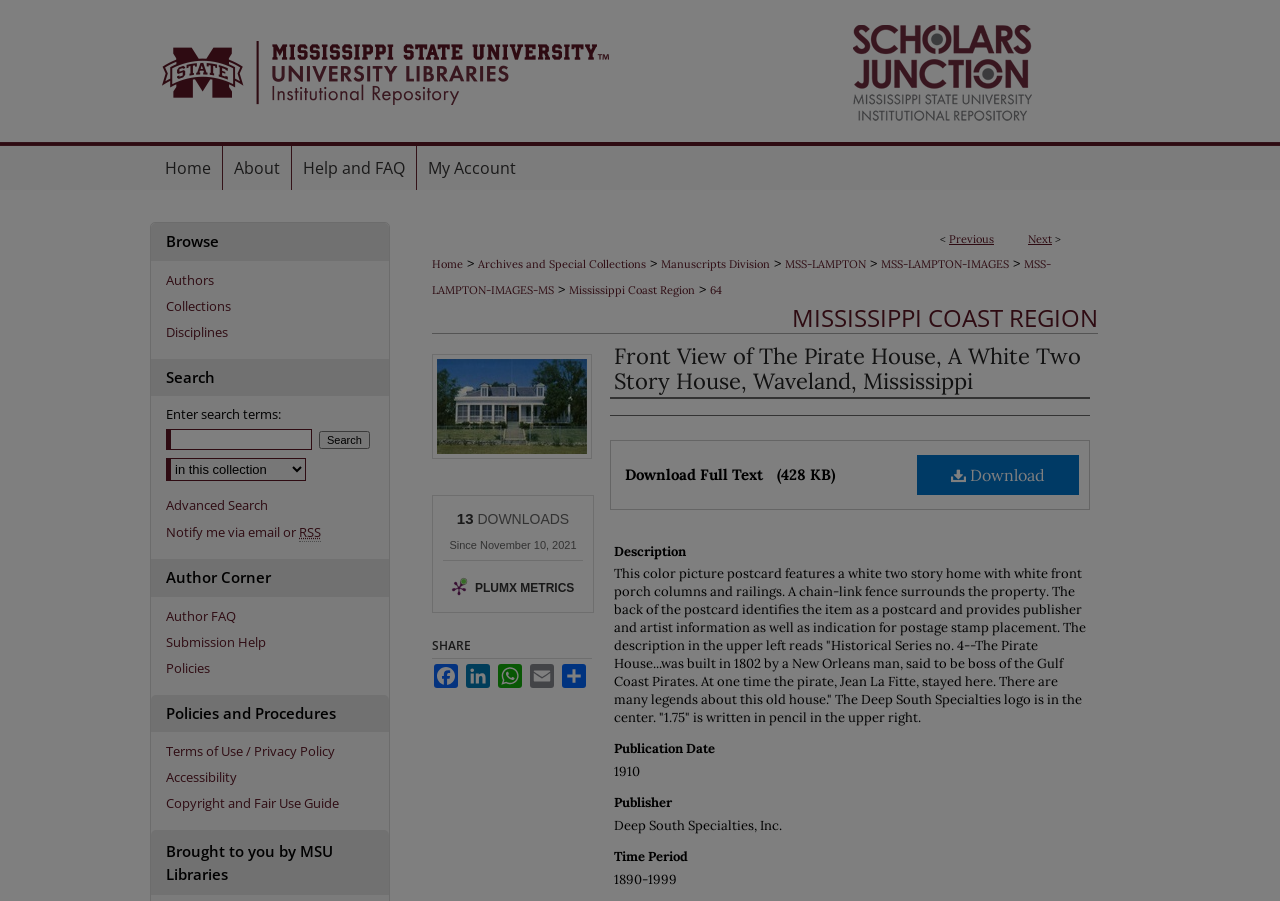Identify the bounding box for the described UI element: "Archives and Special Collections".

[0.373, 0.285, 0.505, 0.301]